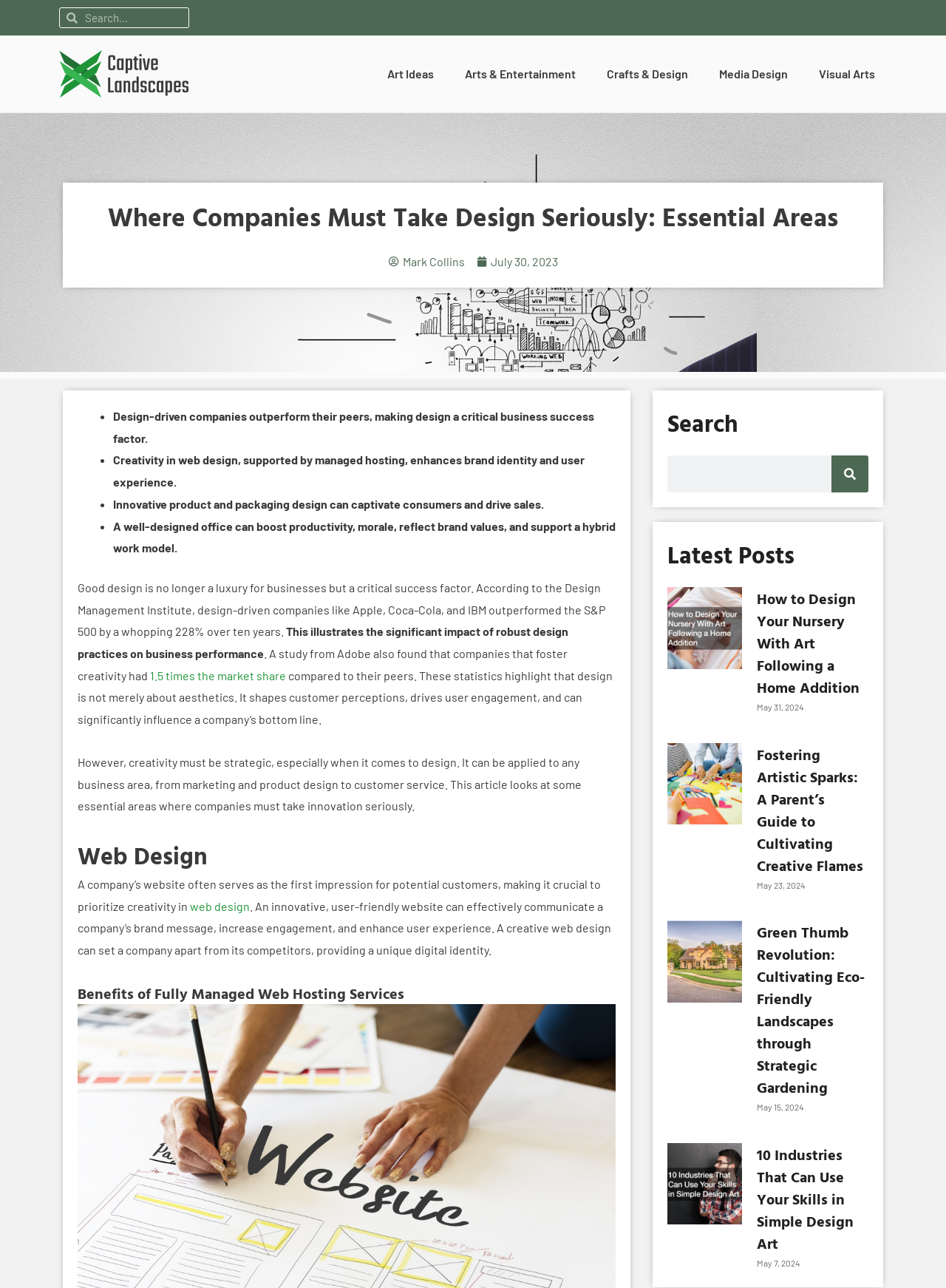Please give the bounding box coordinates of the area that should be clicked to fulfill the following instruction: "Click on Art Ideas". The coordinates should be in the format of four float numbers from 0 to 1, i.e., [left, top, right, bottom].

[0.397, 0.043, 0.471, 0.072]